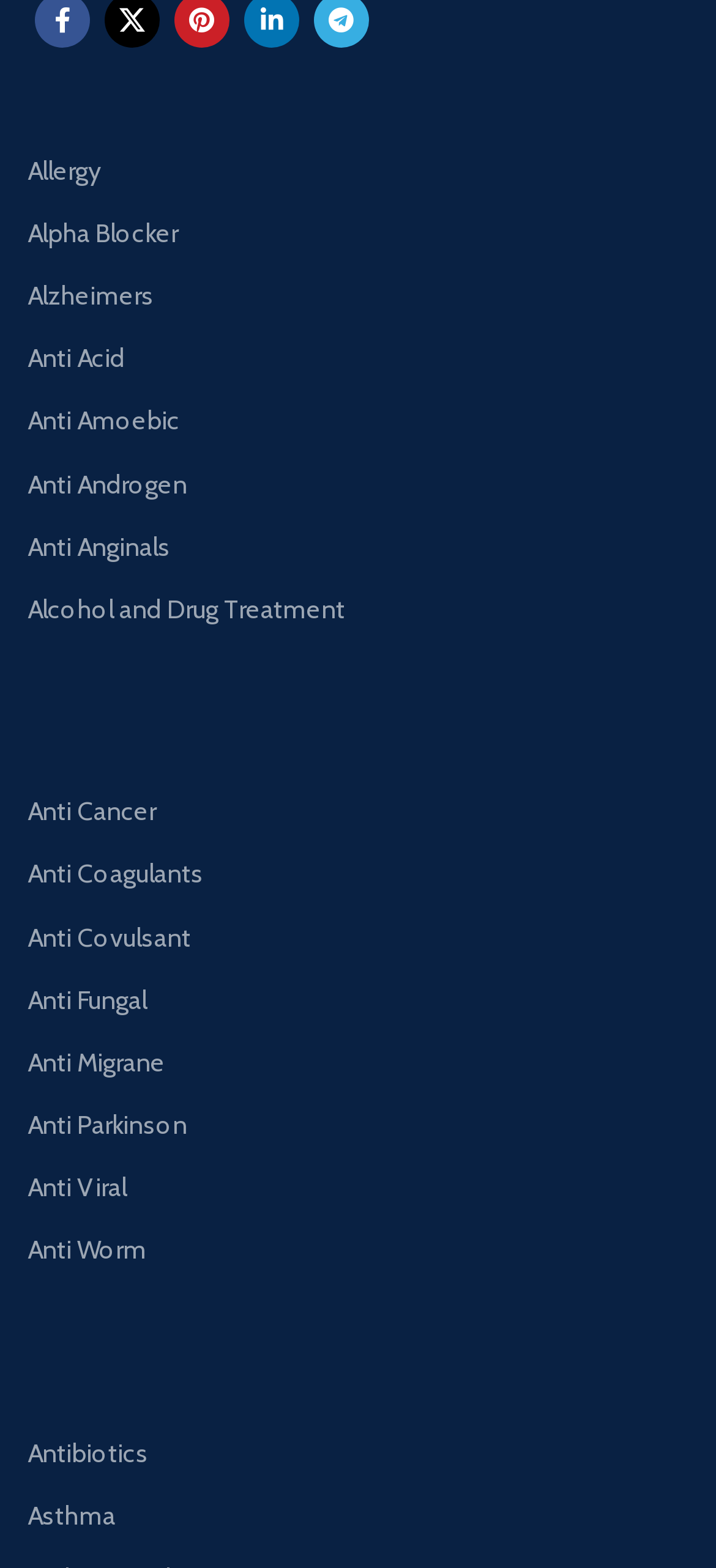What is the last category of medication listed?
Please give a well-detailed answer to the question.

I looked at the bottommost link on the webpage and found that the last category of medication listed is 'Asthma'.